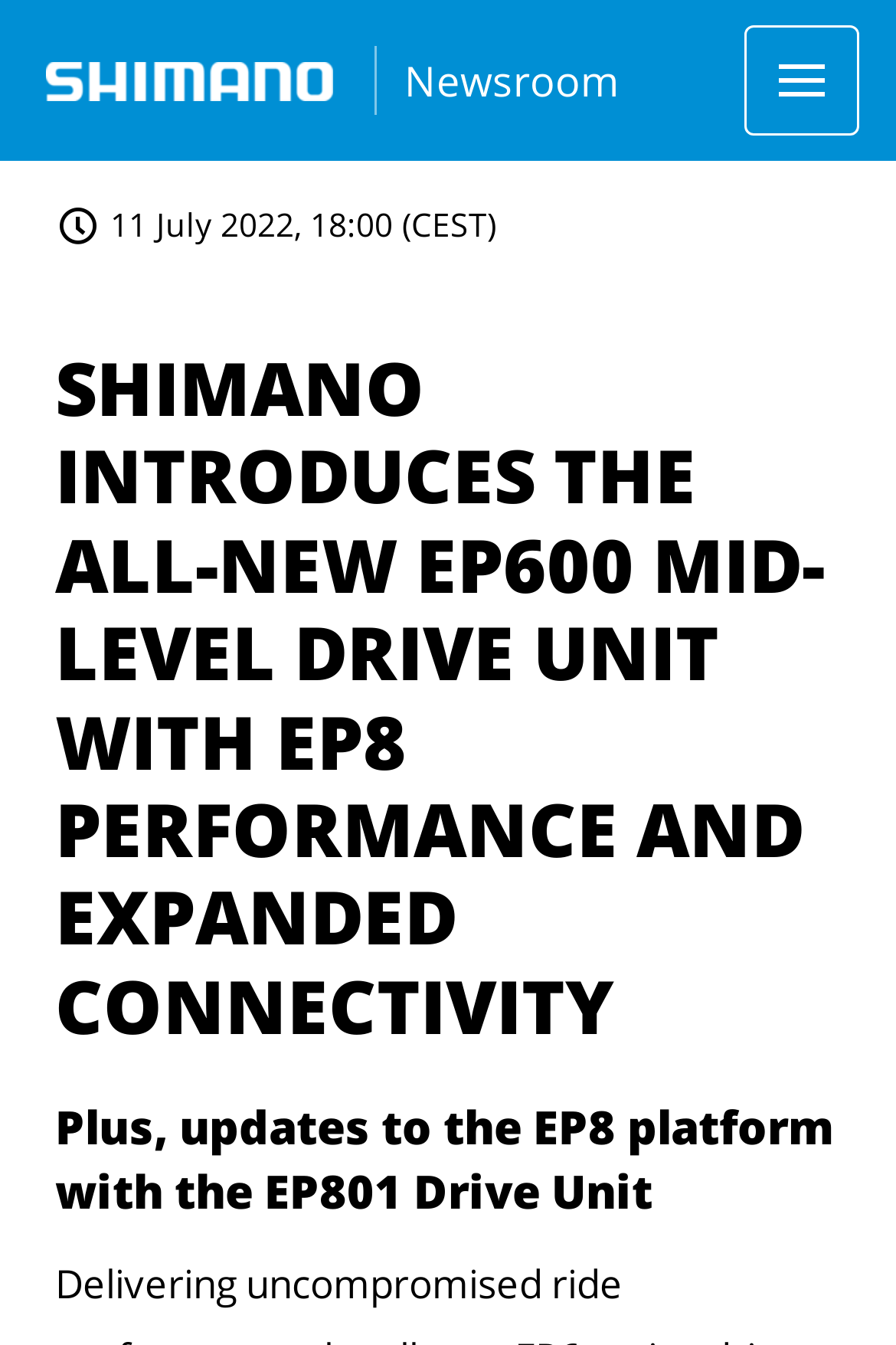What is the position of the Shimano logo?
Using the screenshot, give a one-word or short phrase answer.

Top-left